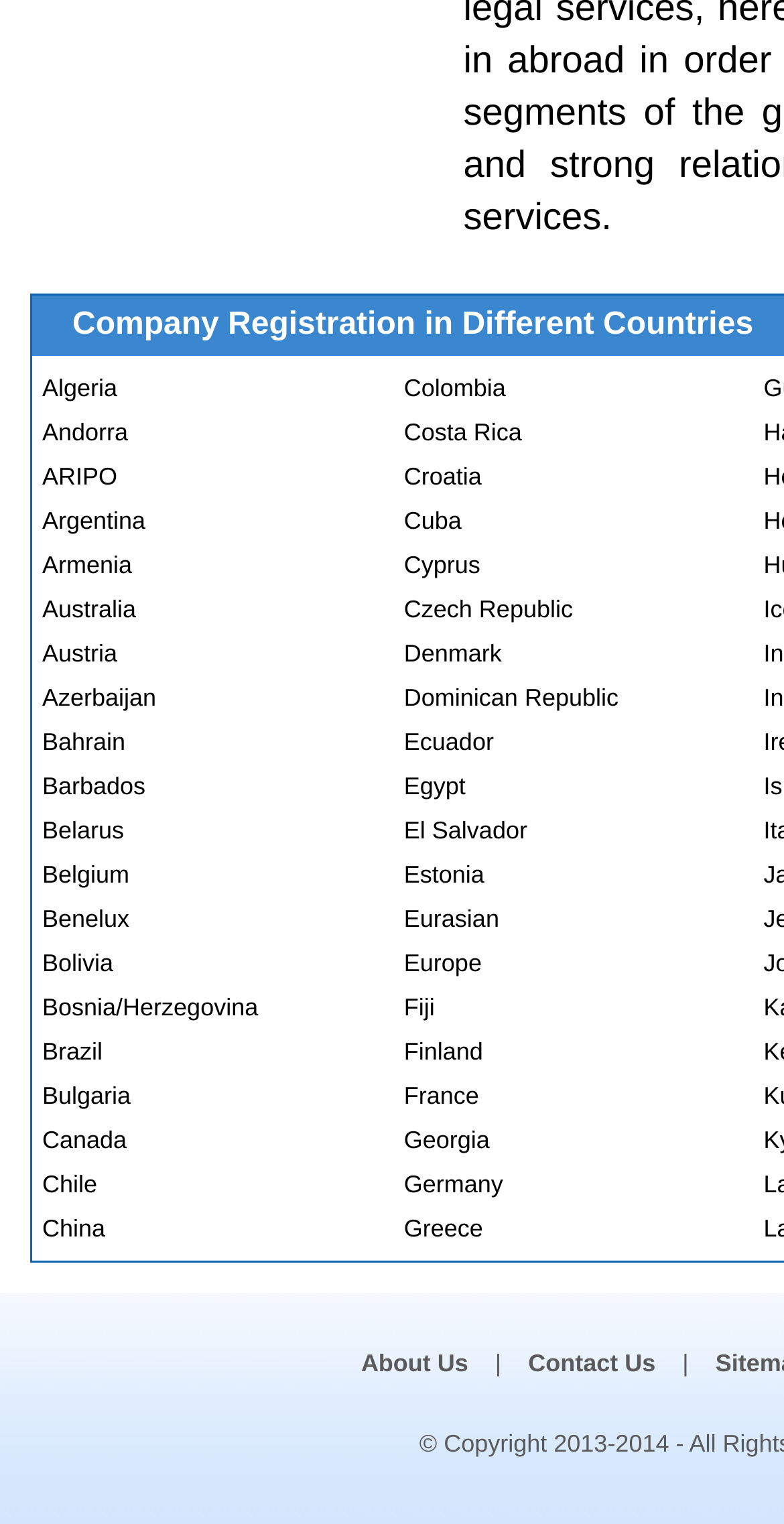What countries are listed in the first column?
From the image, respond using a single word or phrase.

Algeria to China